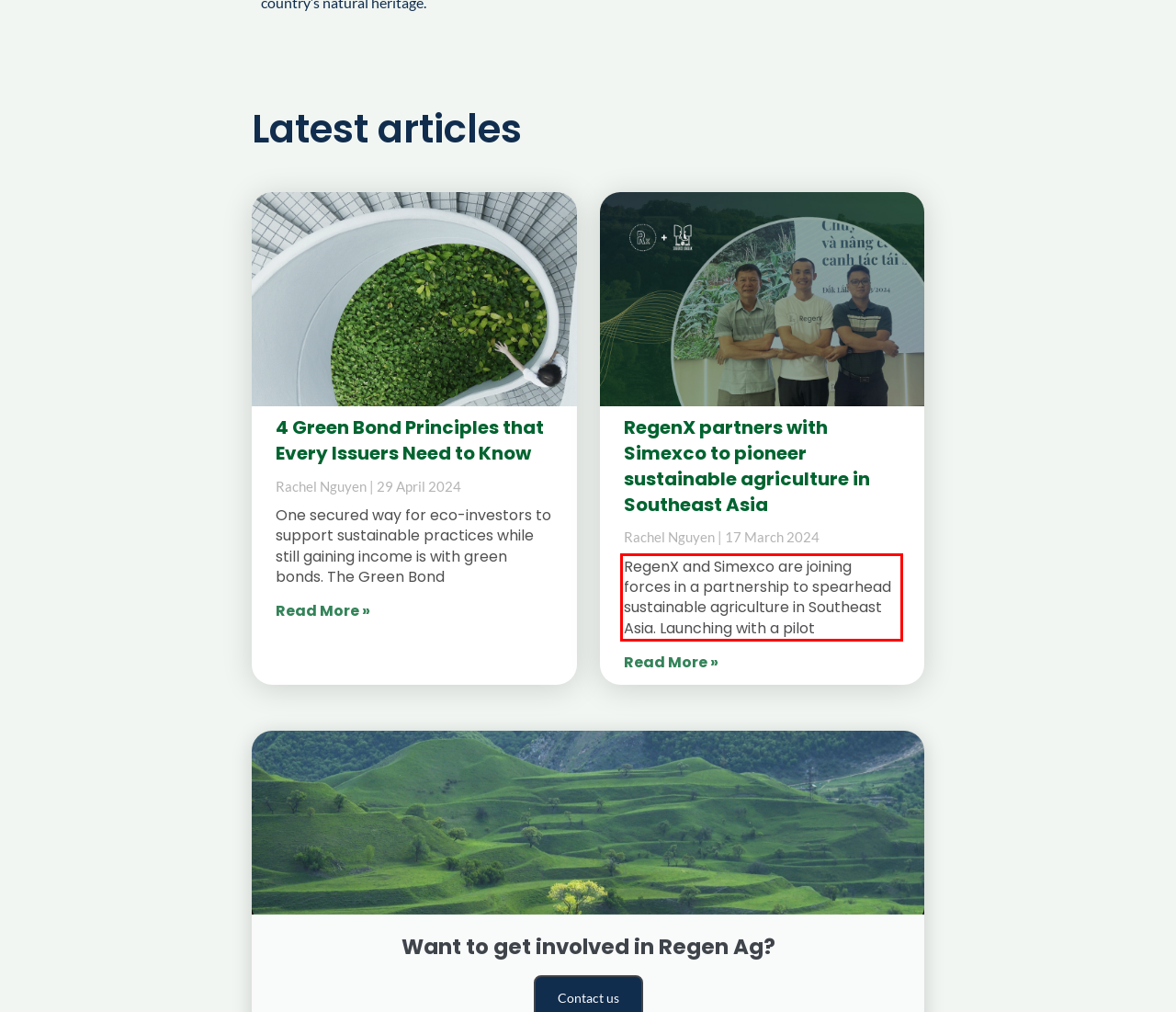Examine the webpage screenshot and use OCR to recognize and output the text within the red bounding box.

RegenX and Simexco are joining forces in a partnership to spearhead sustainable agriculture in Southeast Asia. Launching with a pilot